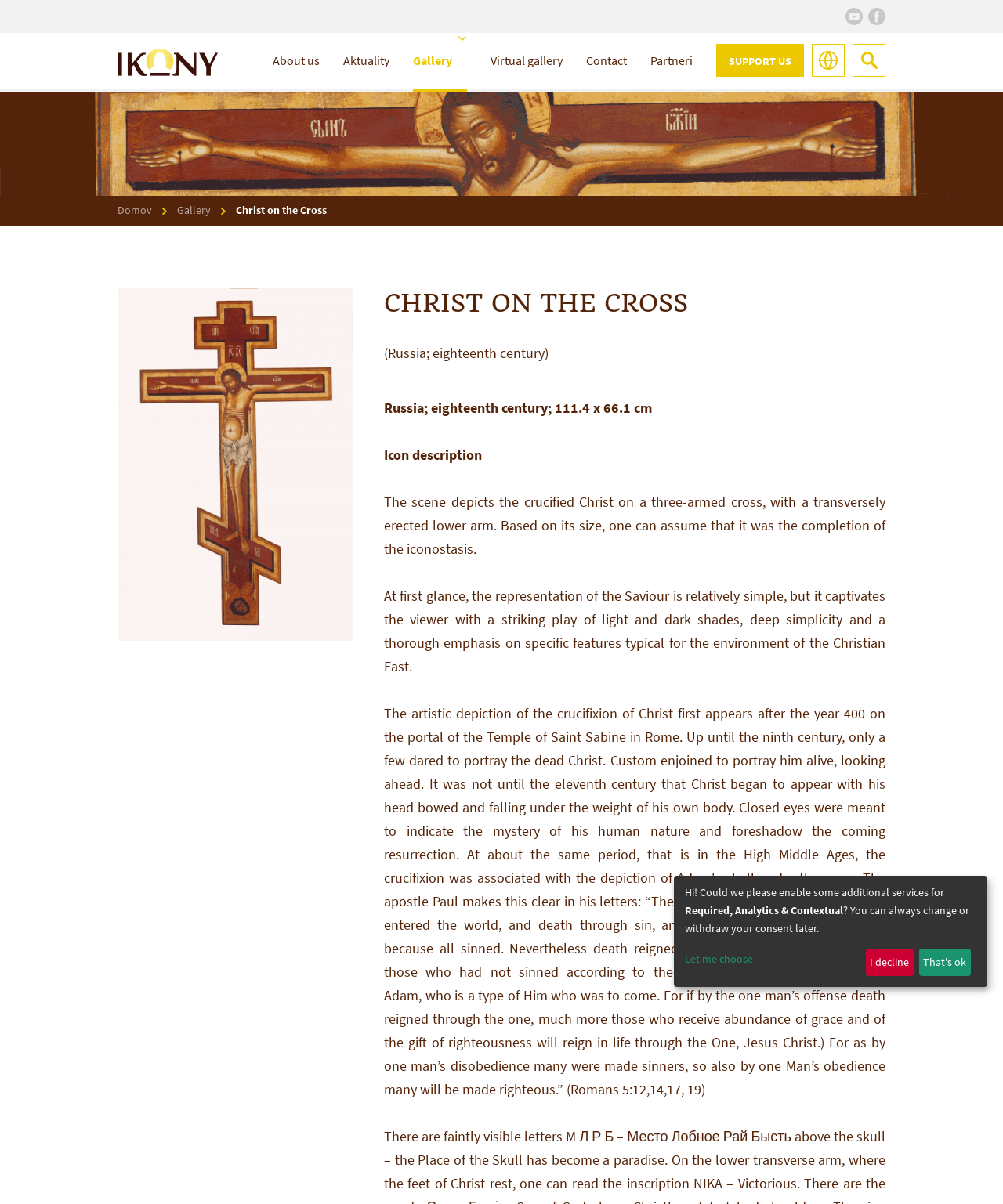Locate the bounding box coordinates of the element I should click to achieve the following instruction: "Learn about the Christ on the Cross icon".

[0.235, 0.163, 0.326, 0.188]